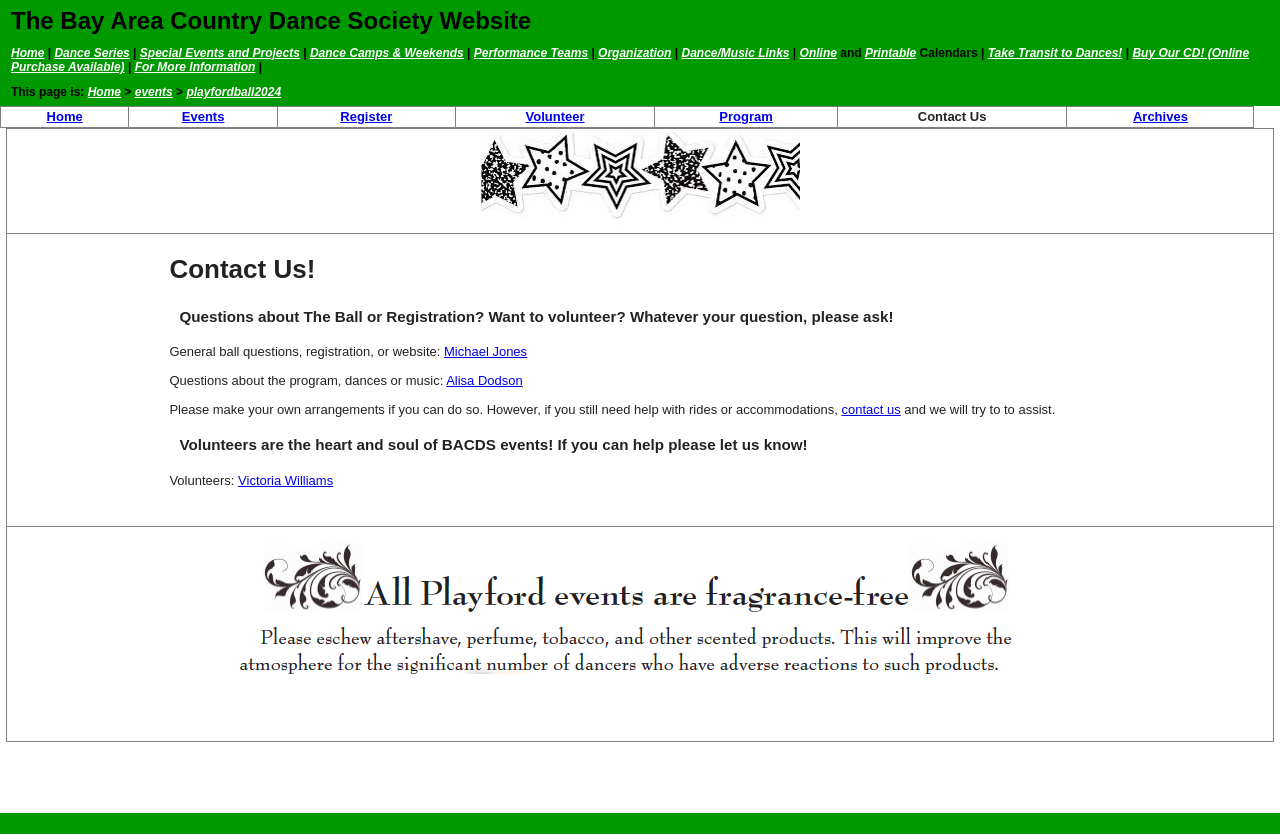Create an elaborate caption that covers all aspects of the webpage.

The webpage is about the Bay Area Country Dance Society's (BACDS) Playford Ball 2024, specifically the contact us page. At the top, there is a heading that reads "The Bay Area Country Dance Society Website" followed by a navigation menu with links to various pages, including Home, Dance Series, Special Events, and more.

Below the navigation menu, there is a secondary navigation menu that shows the current page's location, "Home > events > playfordball2024". 

The main content of the page is divided into two tables. The first table has six grid cells, each containing a link to a different page, including Home, Events, Register, Volunteer, Program, and Contact Us. 

The second table has three rows. The first row contains an image. The second row has a blockquote with a heading "Contact Us!" and several paragraphs of text, including contact information for general ball questions, registration, and program-related questions. There are also links to contact specific people, such as Michael Jones and Alisa Dodson. Additionally, there is information about volunteering and a link to contact Victoria Williams.

The third row of the second table contains a link to the Fragrance Free Policy page, accompanied by an image. At the very bottom of the page, there is a small, almost invisible text element with a non-breaking space character.